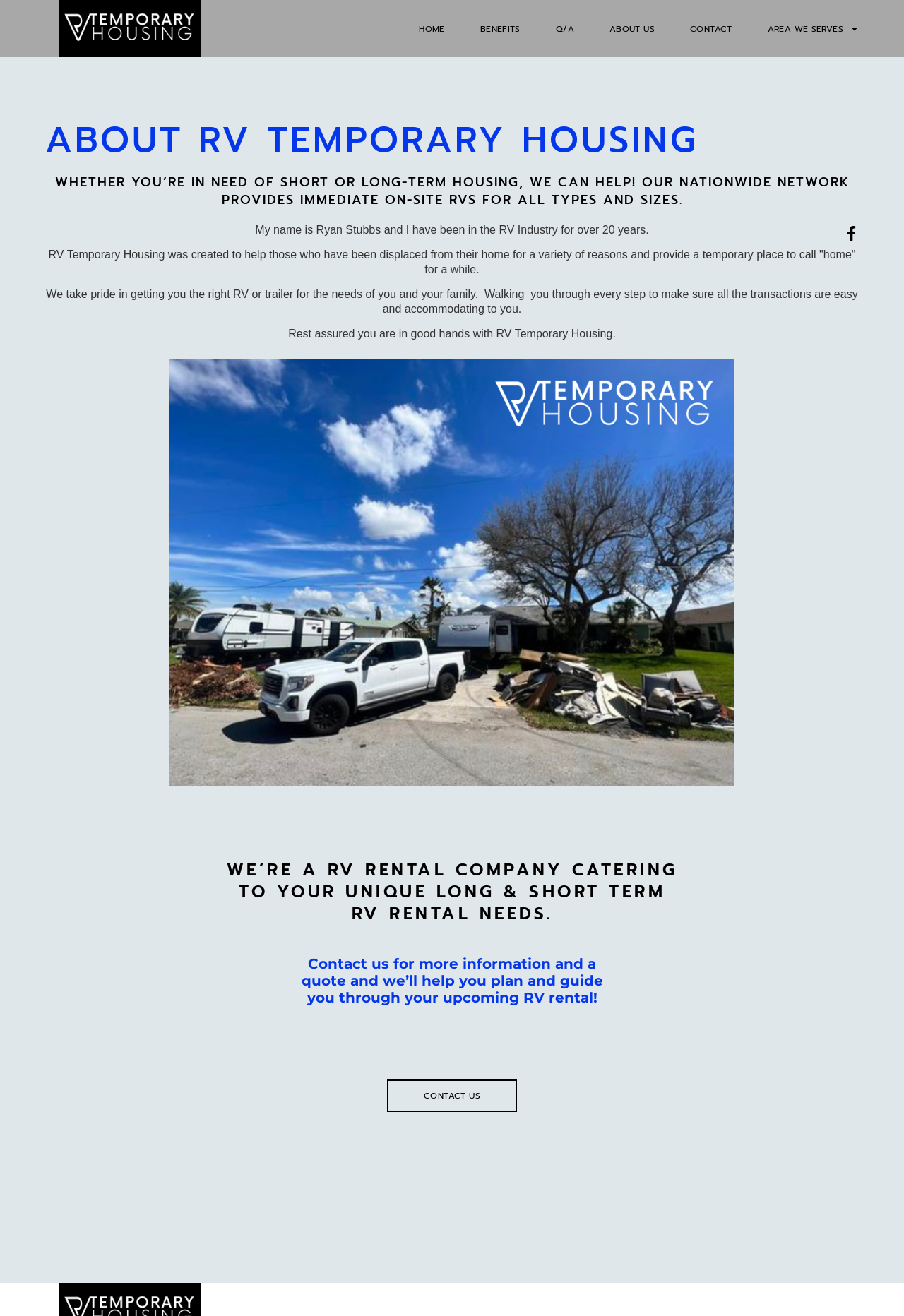Examine the image carefully and respond to the question with a detailed answer: 
What is the name of the company?

The name of the company can be found in the top-left corner of the webpage, where it is written as 'RV Temporary Housing' in a logo format, and also mentioned in the heading 'About RV Temporary Housing'.